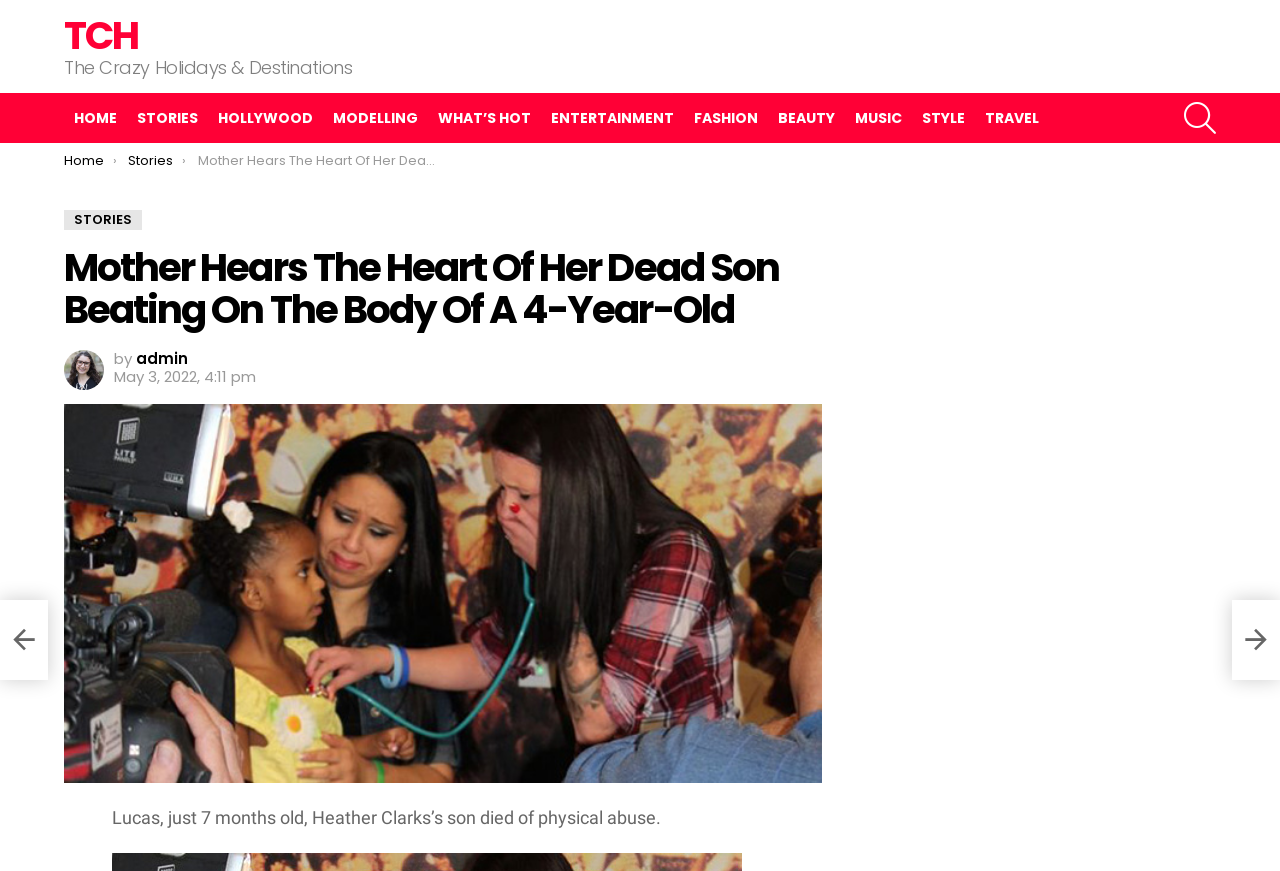Find and specify the bounding box coordinates that correspond to the clickable region for the instruction: "Click on the 'TRAVEL' link".

[0.762, 0.118, 0.82, 0.153]